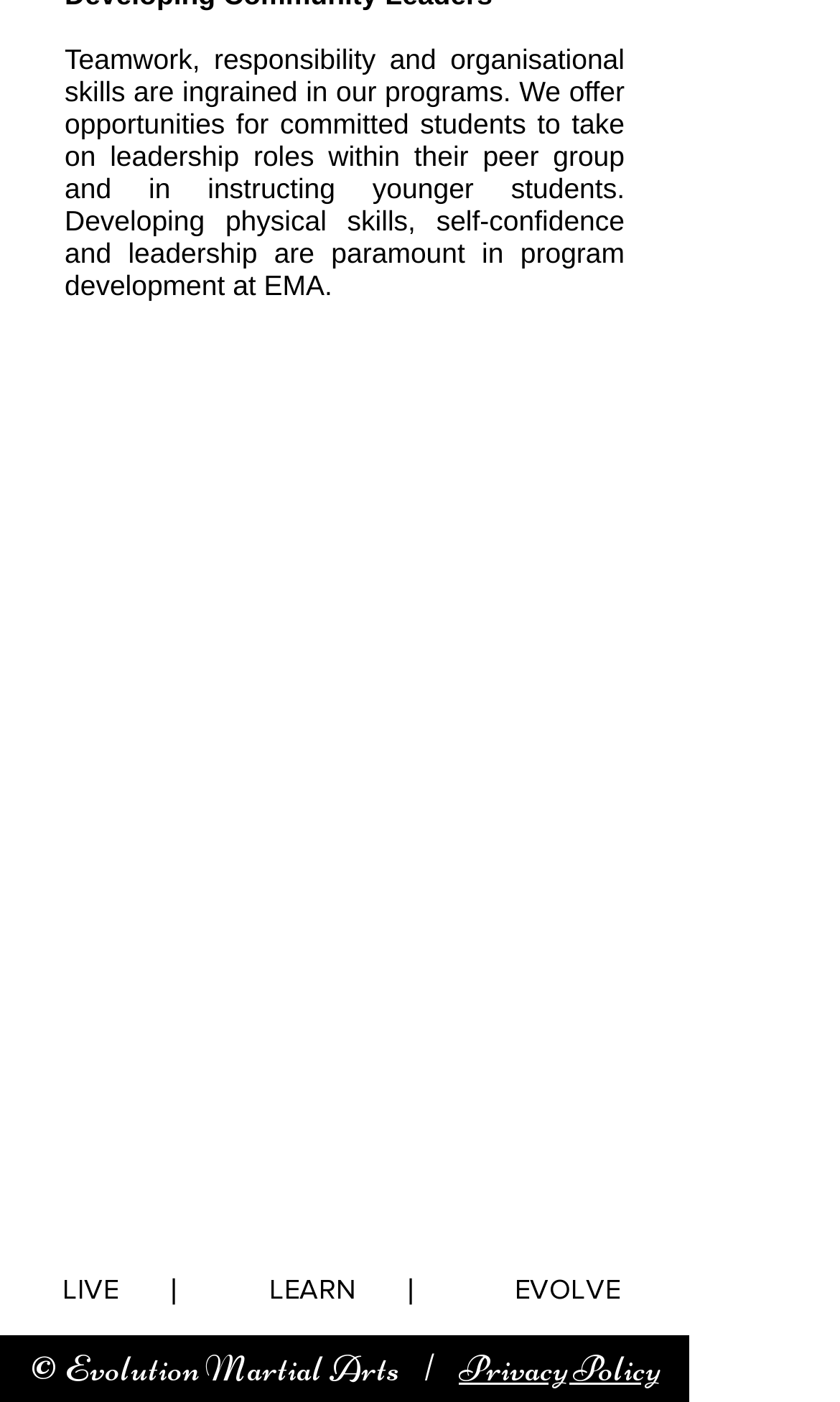What values are emphasized in the programs of EMA?
Answer the question with as much detail as you can, using the image as a reference.

The values emphasized in the programs of EMA are teamwork, responsibility, and organisational skills, as stated in the first two sentences of the webpage, which mention that these values are 'ingrained in our programs'.